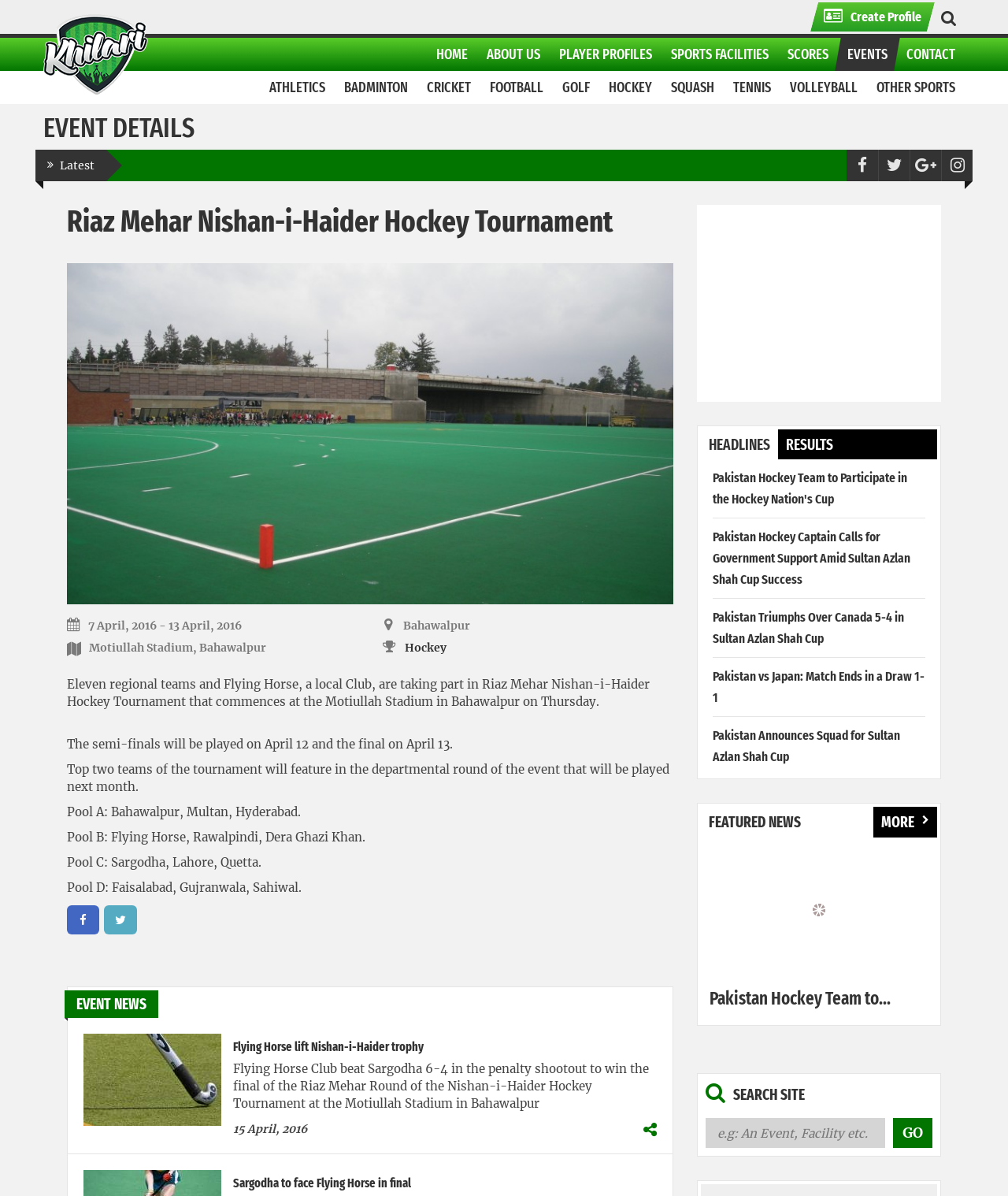Determine the bounding box coordinates for the clickable element to execute this instruction: "Search SITE". Provide the coordinates as four float numbers between 0 and 1, i.e., [left, top, right, bottom].

[0.7, 0.935, 0.878, 0.96]